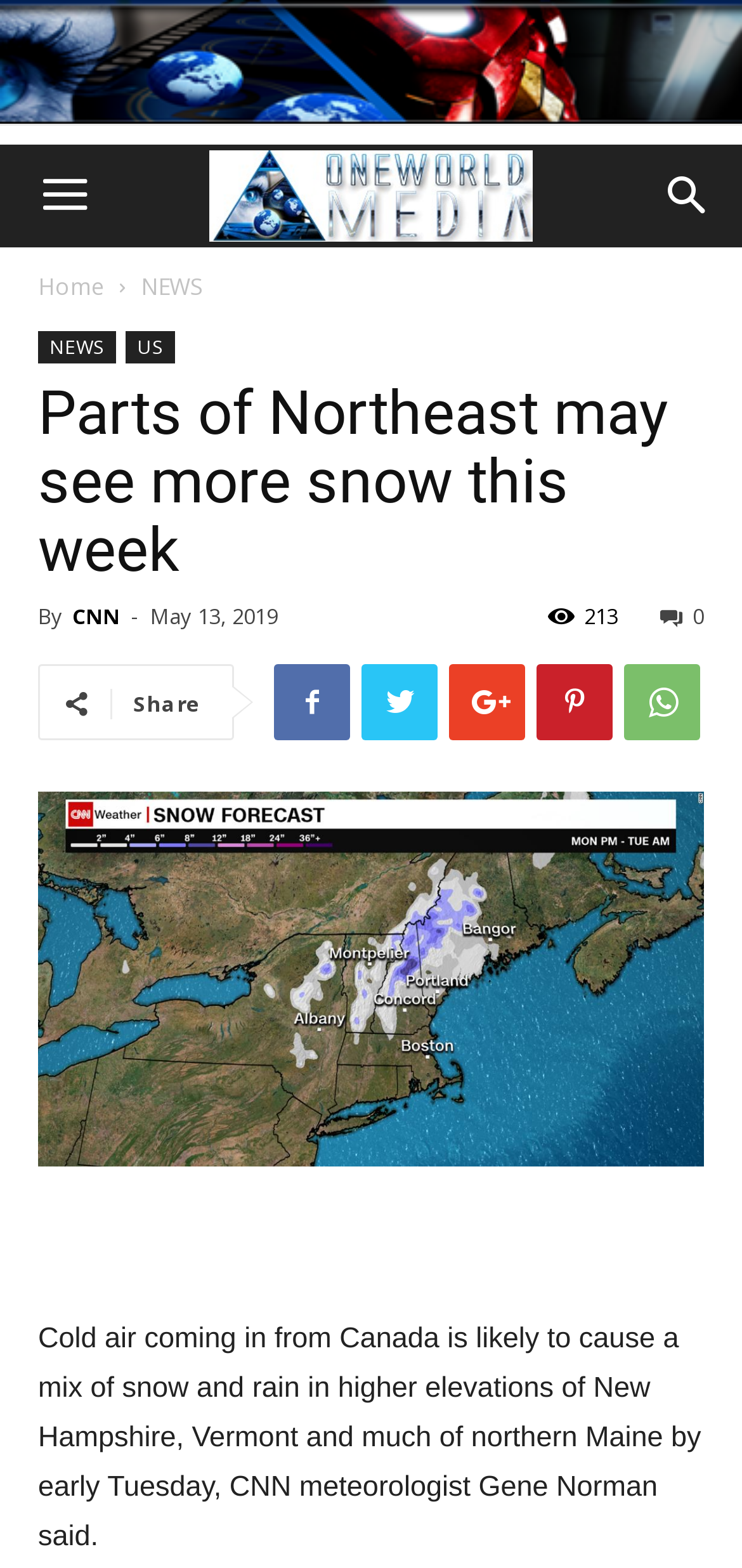What is the name of the news organization?
Please respond to the question thoroughly and include all relevant details.

The name of the news organization is mentioned in the root element, which says 'Parts of Northeast may see more snow this week | One World Media News'.